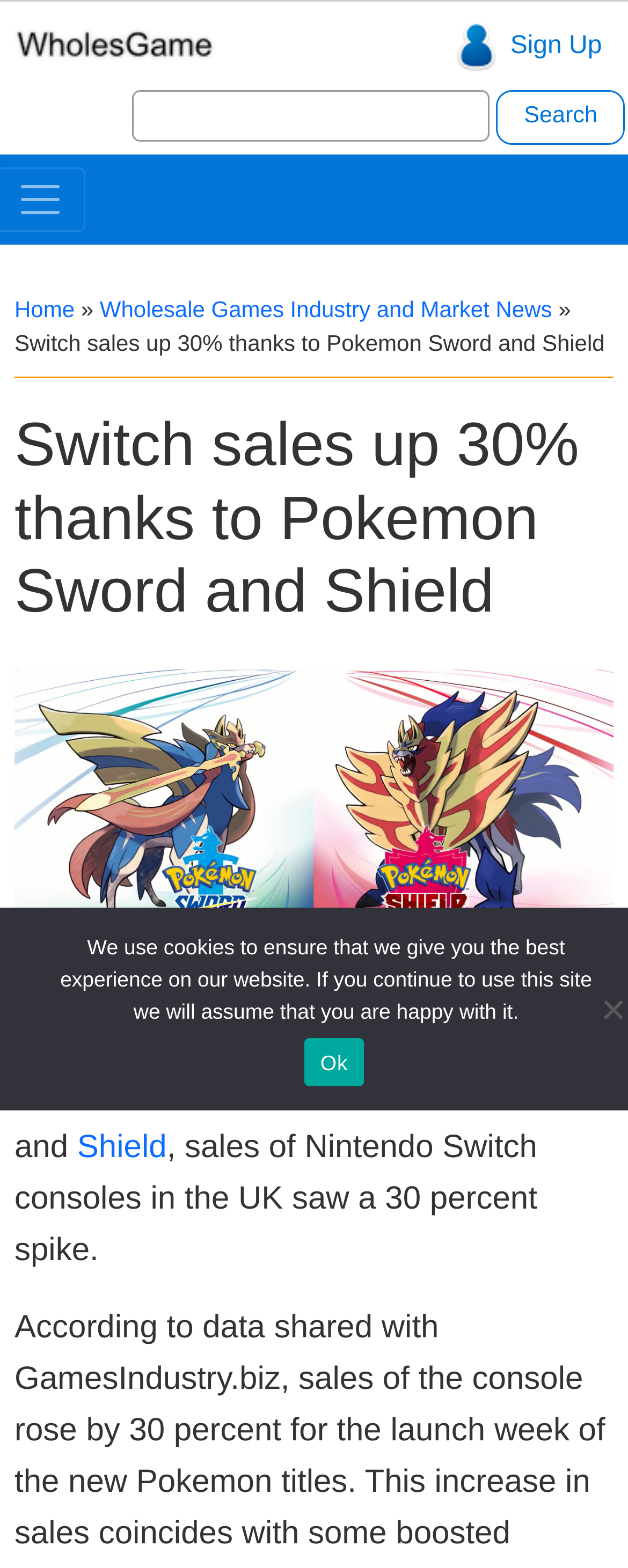Give a one-word or one-phrase response to the question: 
What is the name of the website?

WholesGame